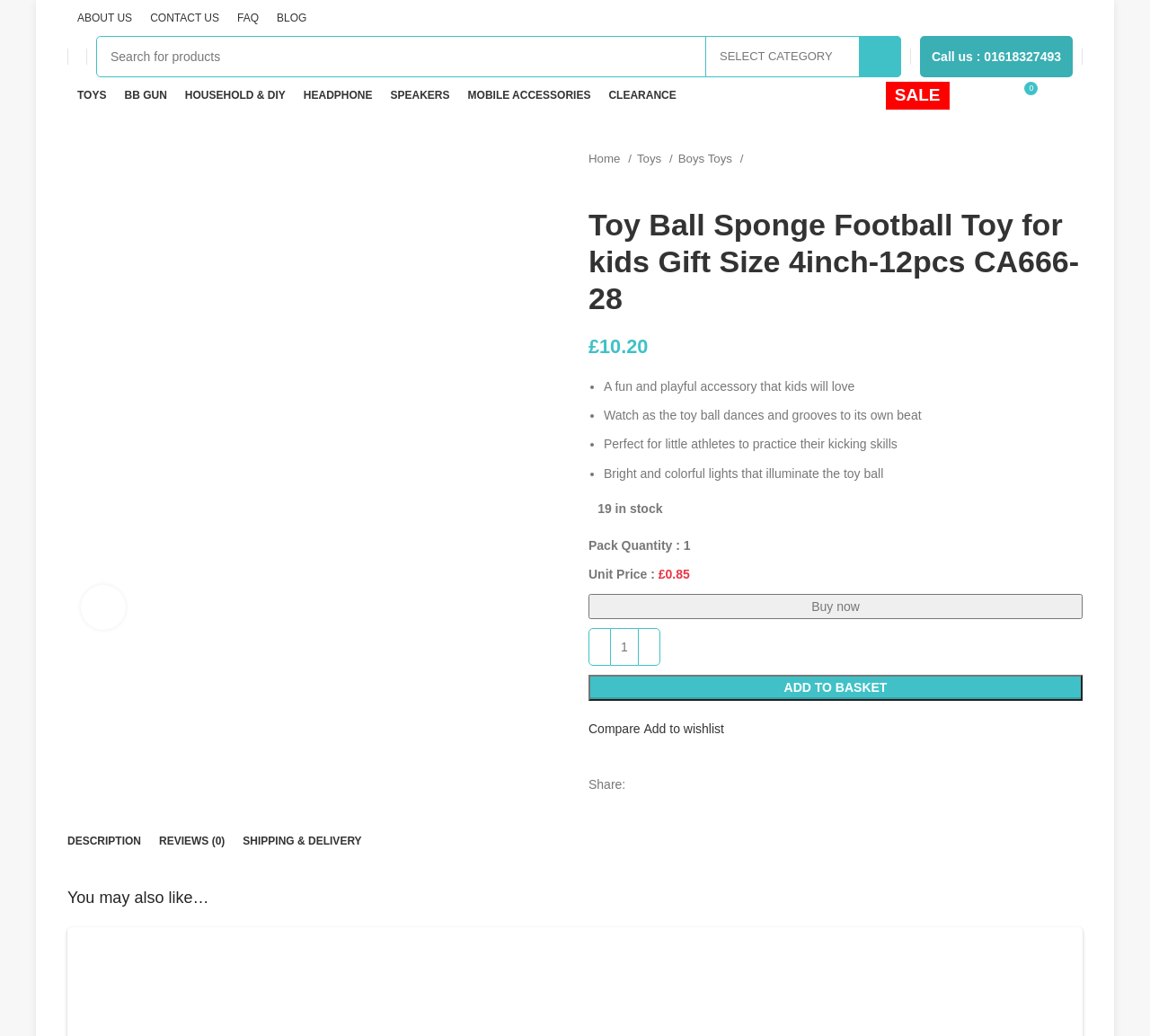What is the purpose of the 'ADD TO BASKET' button?
By examining the image, provide a one-word or phrase answer.

Add product to basket